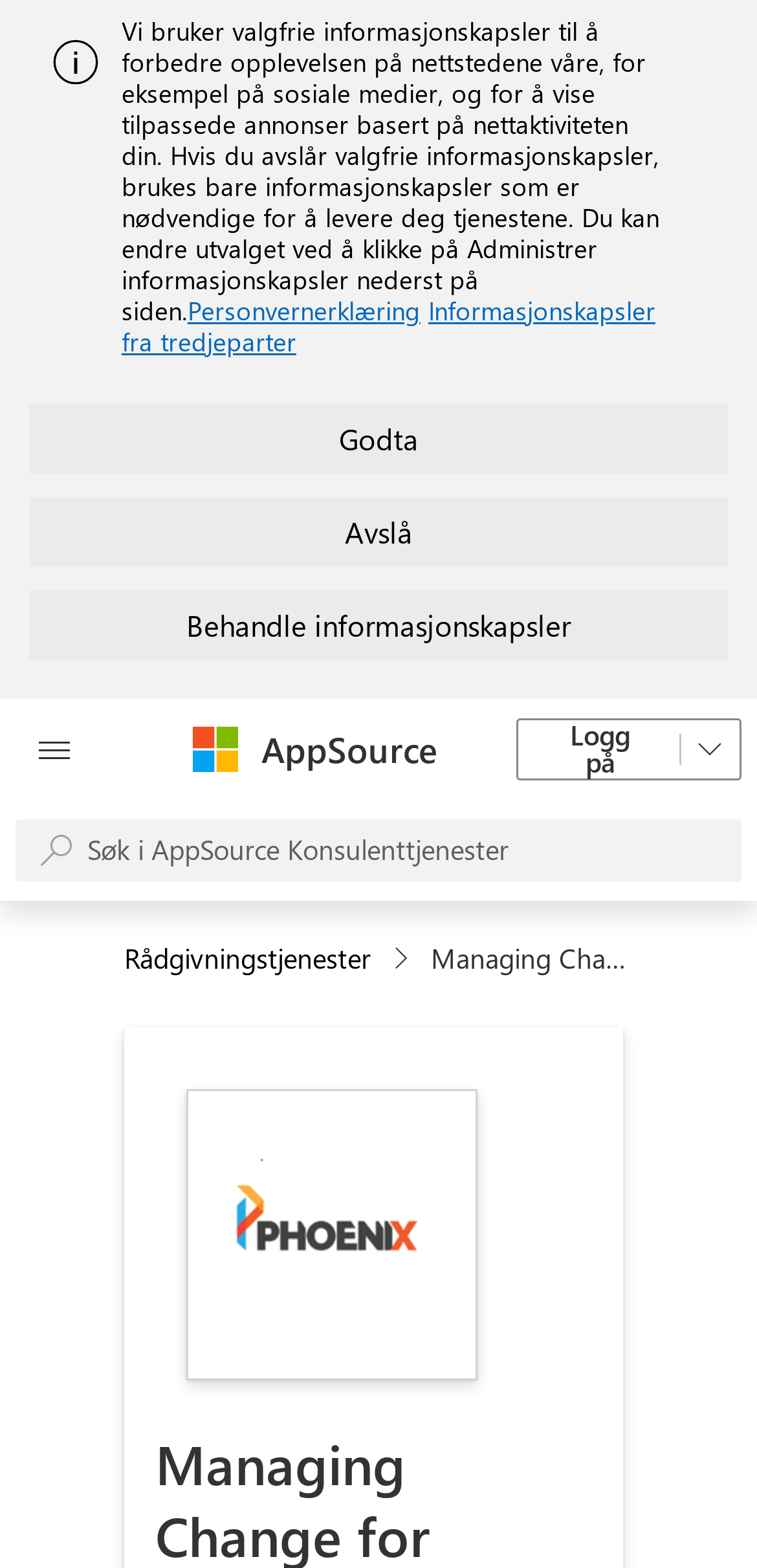Please find the bounding box coordinates of the element's region to be clicked to carry out this instruction: "Open AppSource".

[0.345, 0.462, 0.578, 0.493]